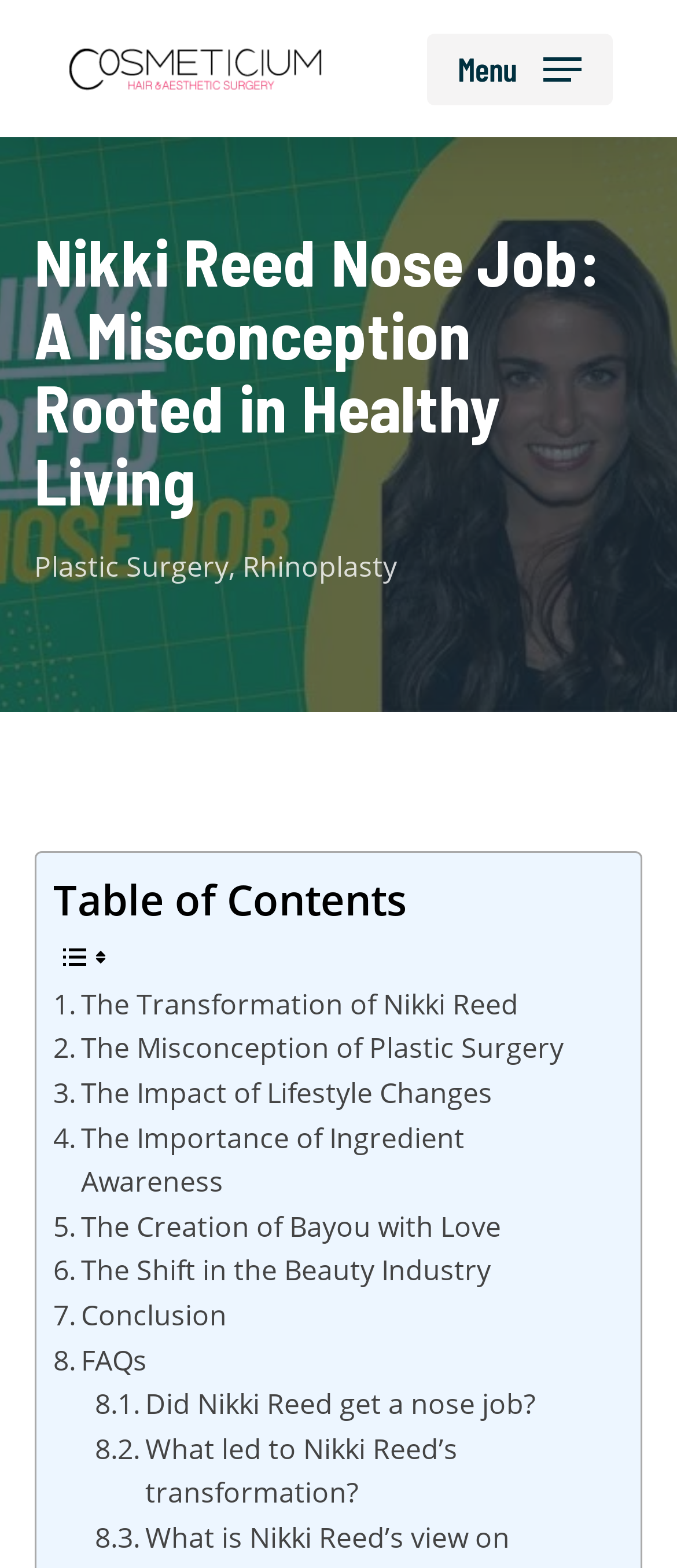Given the element description: "The Misconception of Plastic Surgery", predict the bounding box coordinates of the UI element it refers to, using four float numbers between 0 and 1, i.e., [left, top, right, bottom].

[0.078, 0.655, 0.833, 0.684]